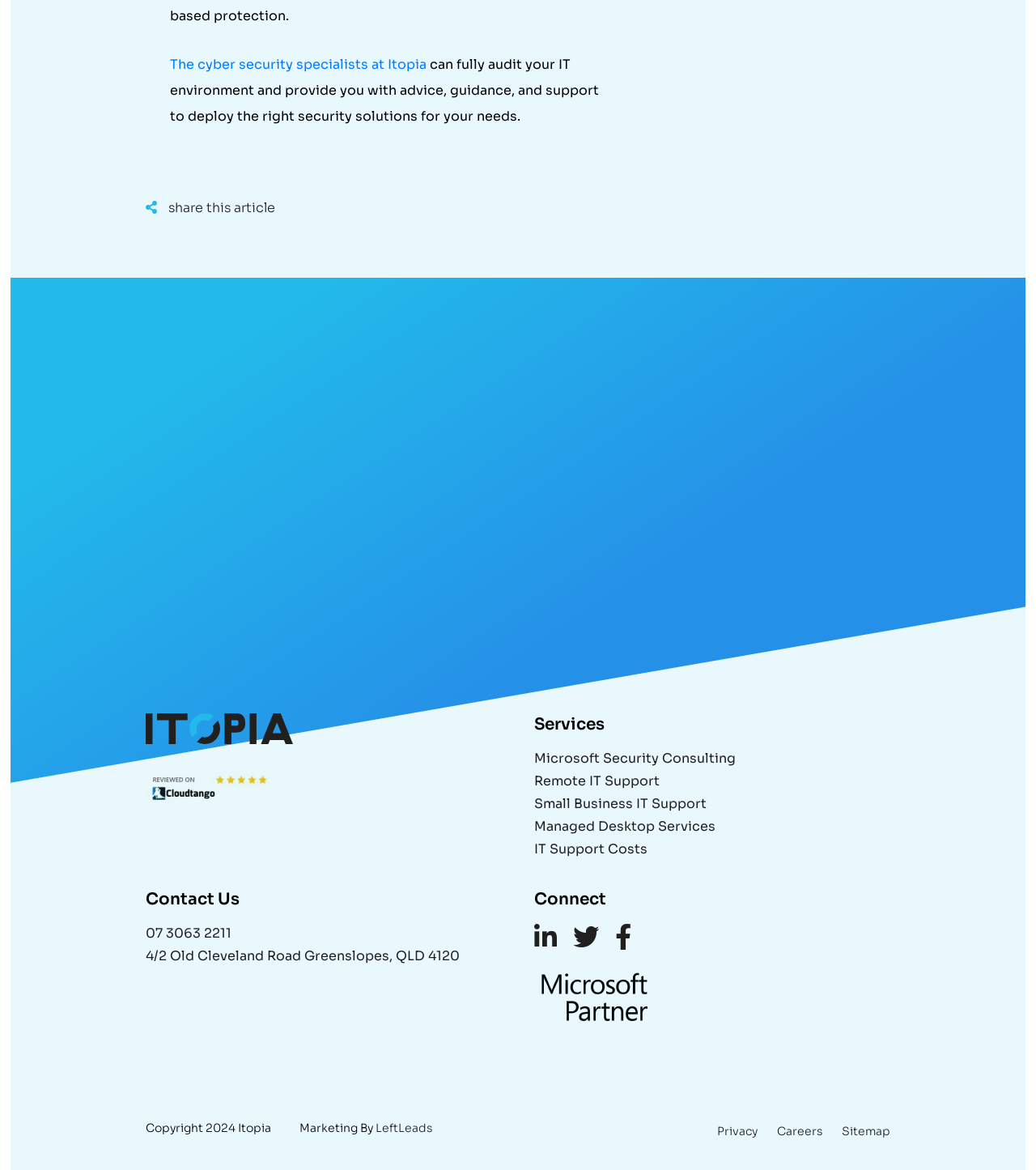Provide a single word or phrase answer to the question: 
What is the phone number mentioned on the webpage?

07 3063 2211